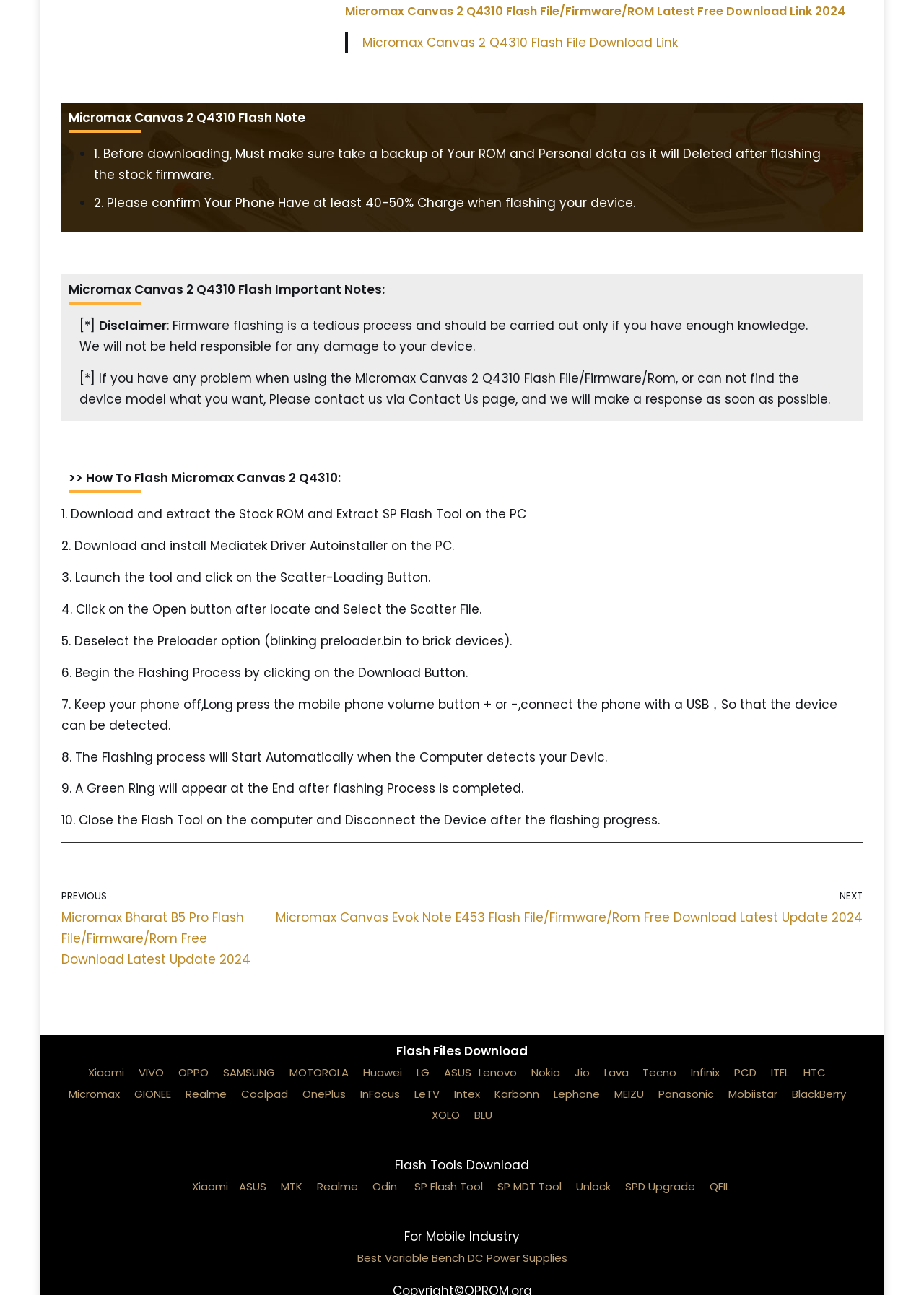How many steps are there to flash the phone?
Please ensure your answer is as detailed and informative as possible.

The webpage provides a step-by-step guide on how to flash the phone, and there are 10 steps mentioned, from '1. Download and extract the Stock ROM and Extract SP Flash Tool on the PC' to '10. Close the Flash Tool on the computer and Disconnect the Device after the flashing progress'.